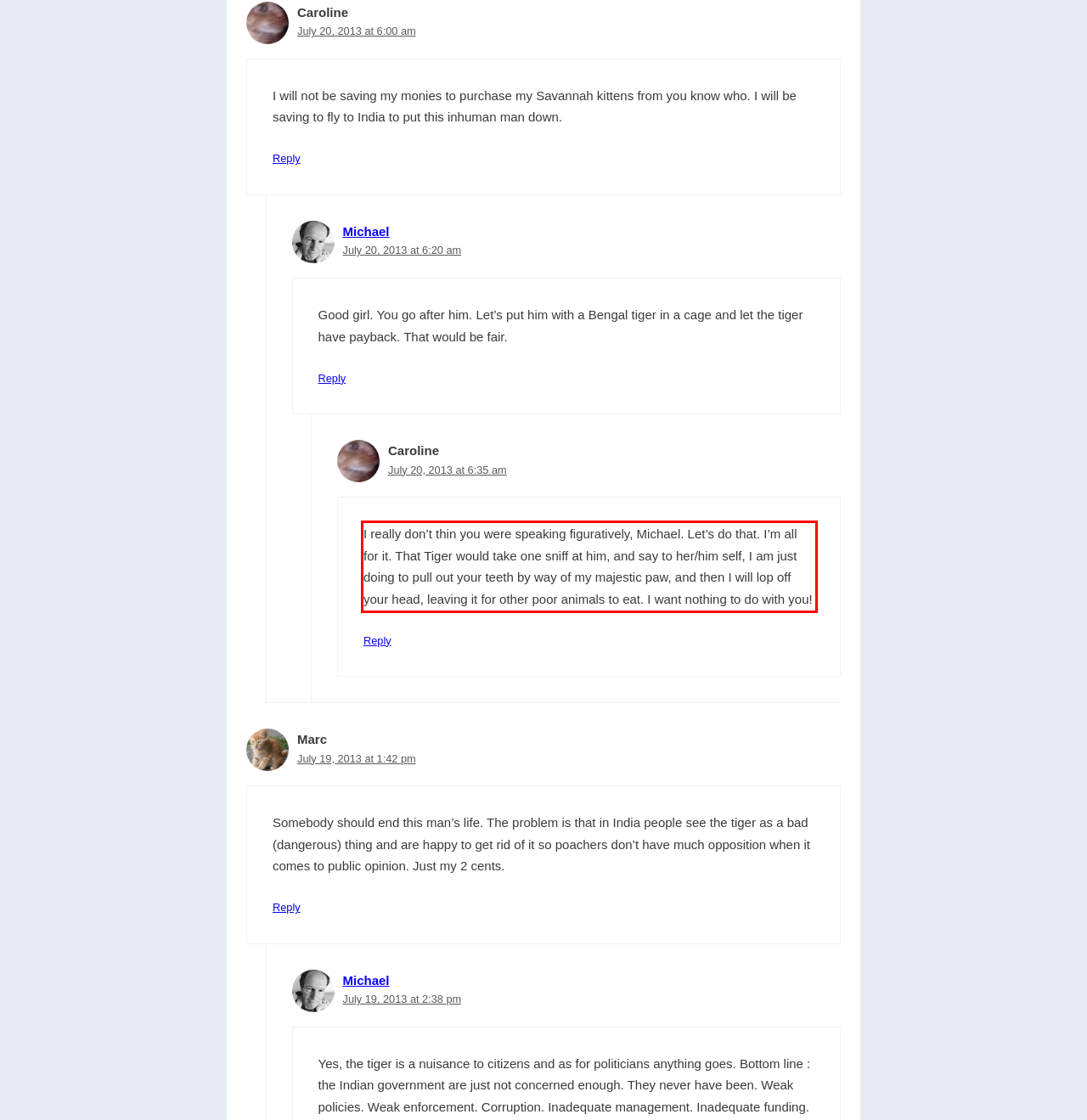You are provided with a screenshot of a webpage that includes a UI element enclosed in a red rectangle. Extract the text content inside this red rectangle.

I really don’t thin you were speaking figuratively, Michael. Let’s do that. I’m all for it. That Tiger would take one sniff at him, and say to her/him self, I am just doing to pull out your teeth by way of my majestic paw, and then I will lop off your head, leaving it for other poor animals to eat. I want nothing to do with you!